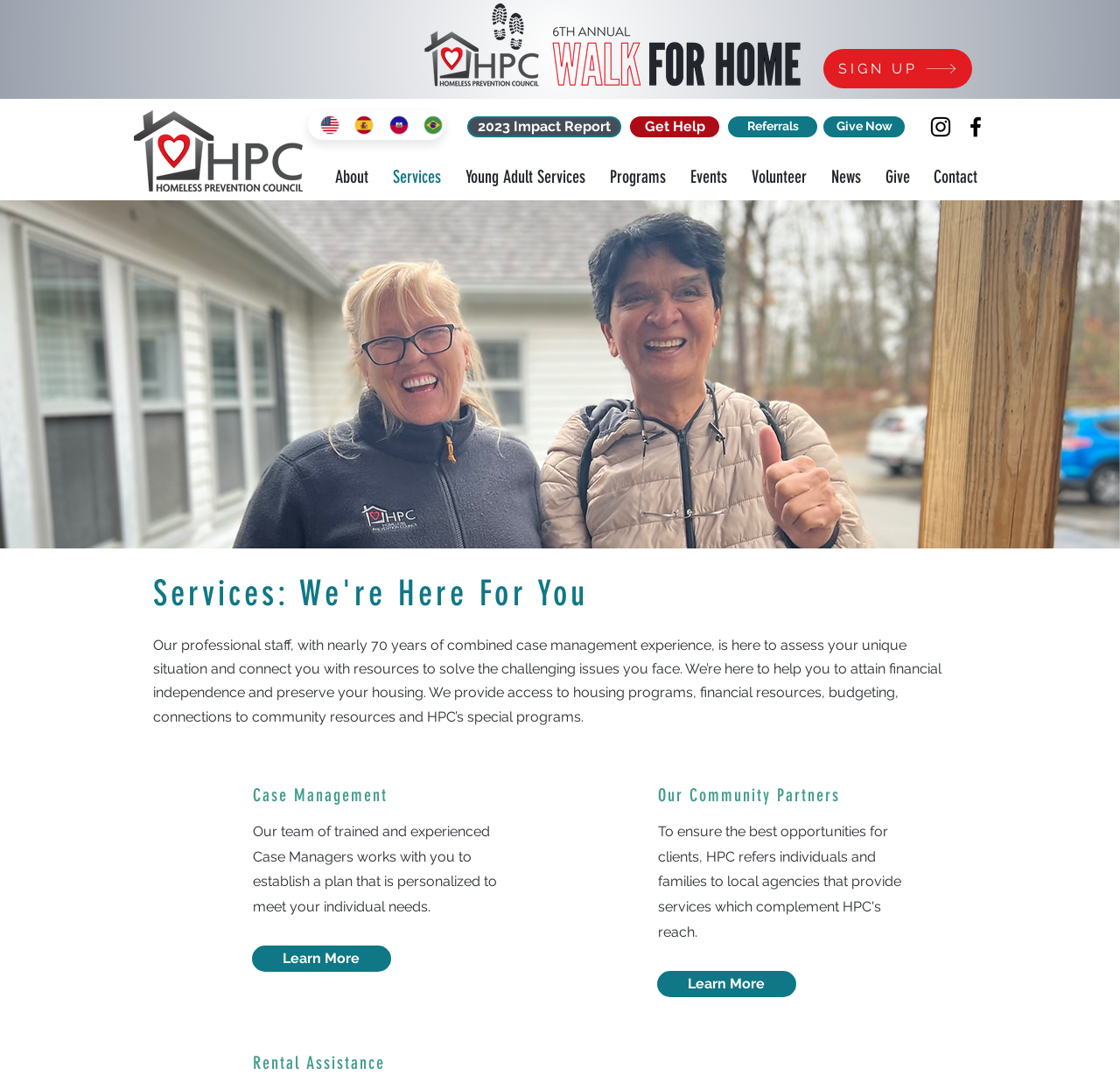Can you find the bounding box coordinates for the UI element given this description: "Give Now"? Provide the coordinates as four float numbers between 0 and 1: [left, top, right, bottom].

[0.735, 0.108, 0.808, 0.128]